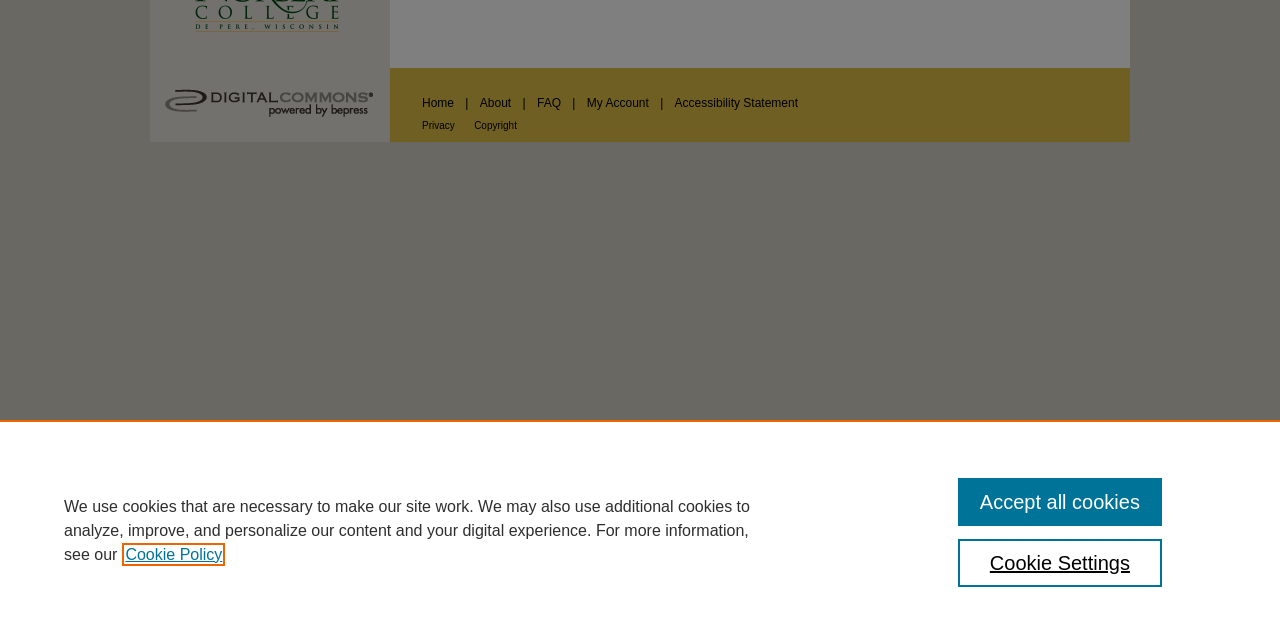Ascertain the bounding box coordinates for the UI element detailed here: "Accept all cookies". The coordinates should be provided as [left, top, right, bottom] with each value being a float between 0 and 1.

[0.748, 0.747, 0.908, 0.822]